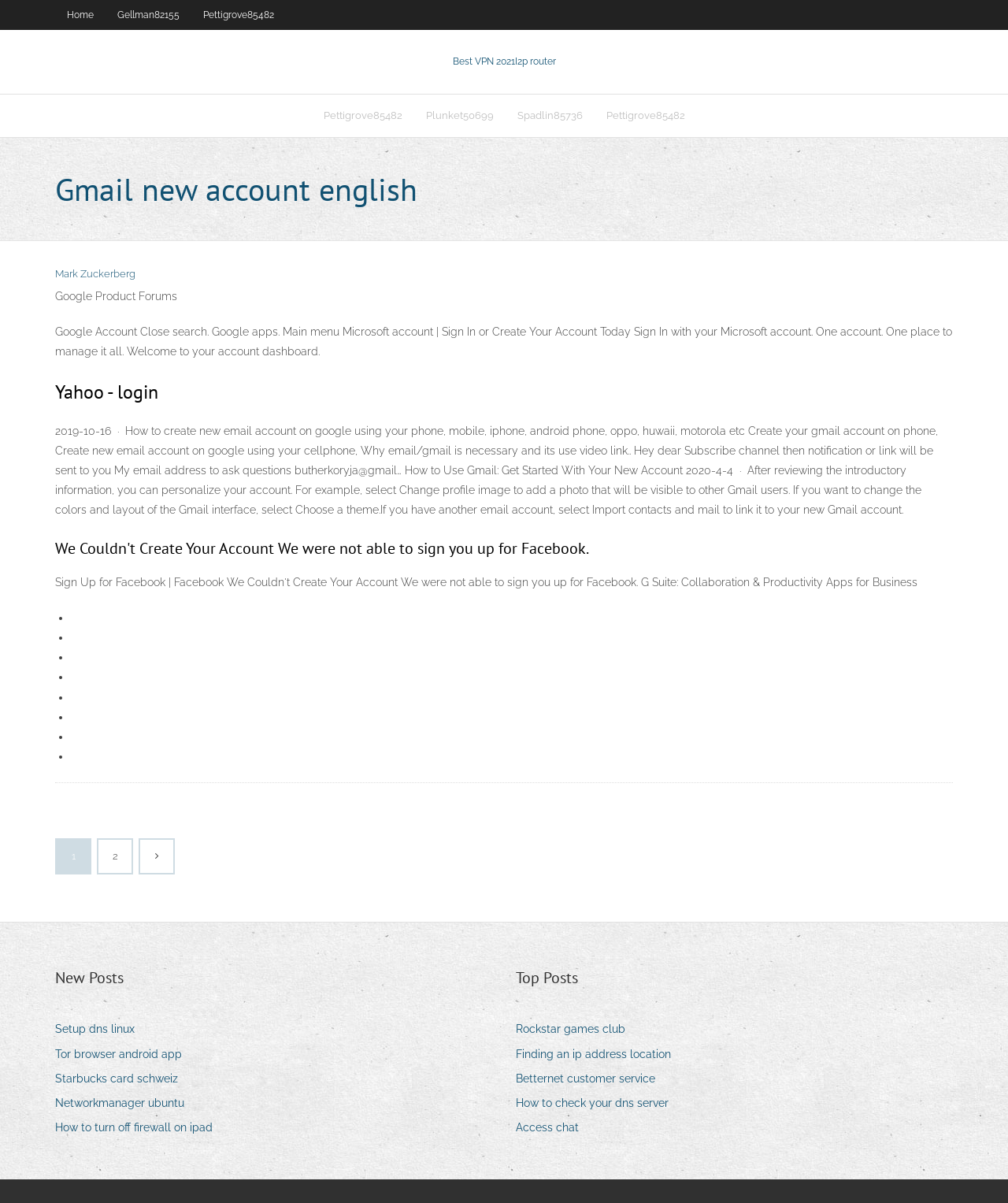Identify the bounding box coordinates of the section that should be clicked to achieve the task described: "Click on the 'Rockstar games club' link".

[0.512, 0.847, 0.632, 0.865]